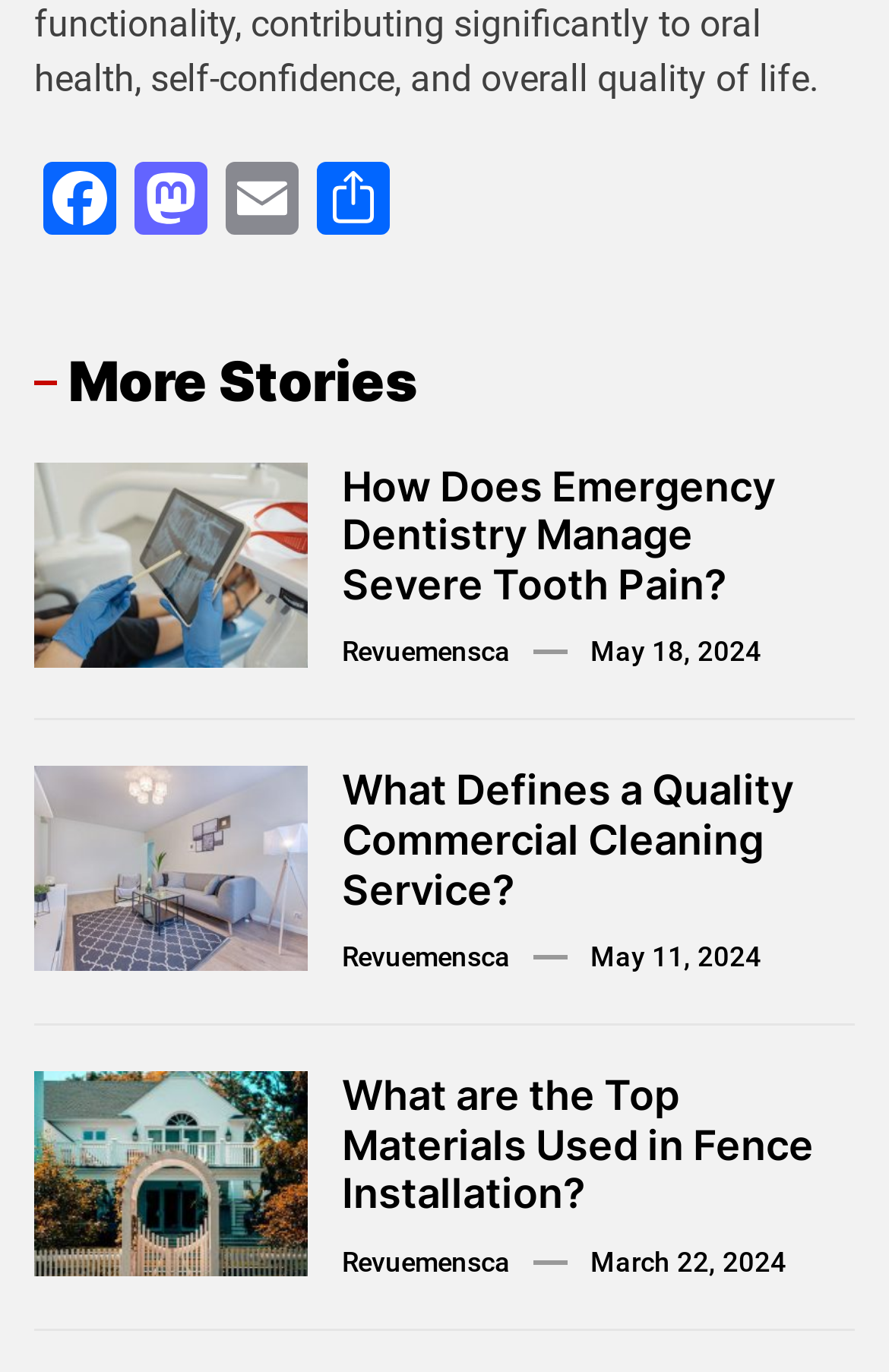Please specify the bounding box coordinates for the clickable region that will help you carry out the instruction: "Share on social media".

[0.346, 0.118, 0.449, 0.179]